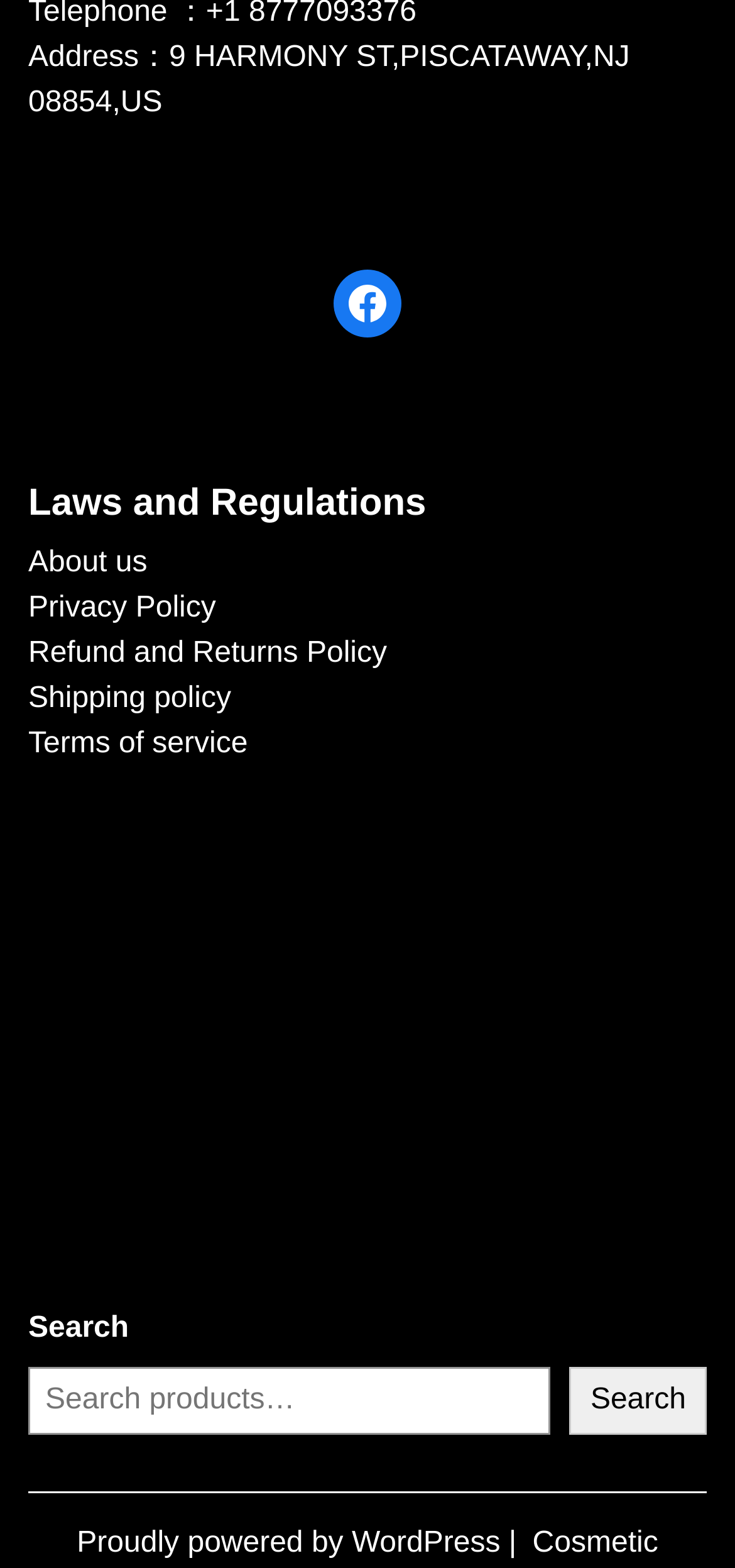How many links are present in the 'Laws and Regulations' section?
Using the details from the image, give an elaborate explanation to answer the question.

The 'Laws and Regulations' section has five links, namely 'About us', 'Privacy Policy', 'Refund and Returns Policy', 'Shipping policy', and 'Terms of service'.